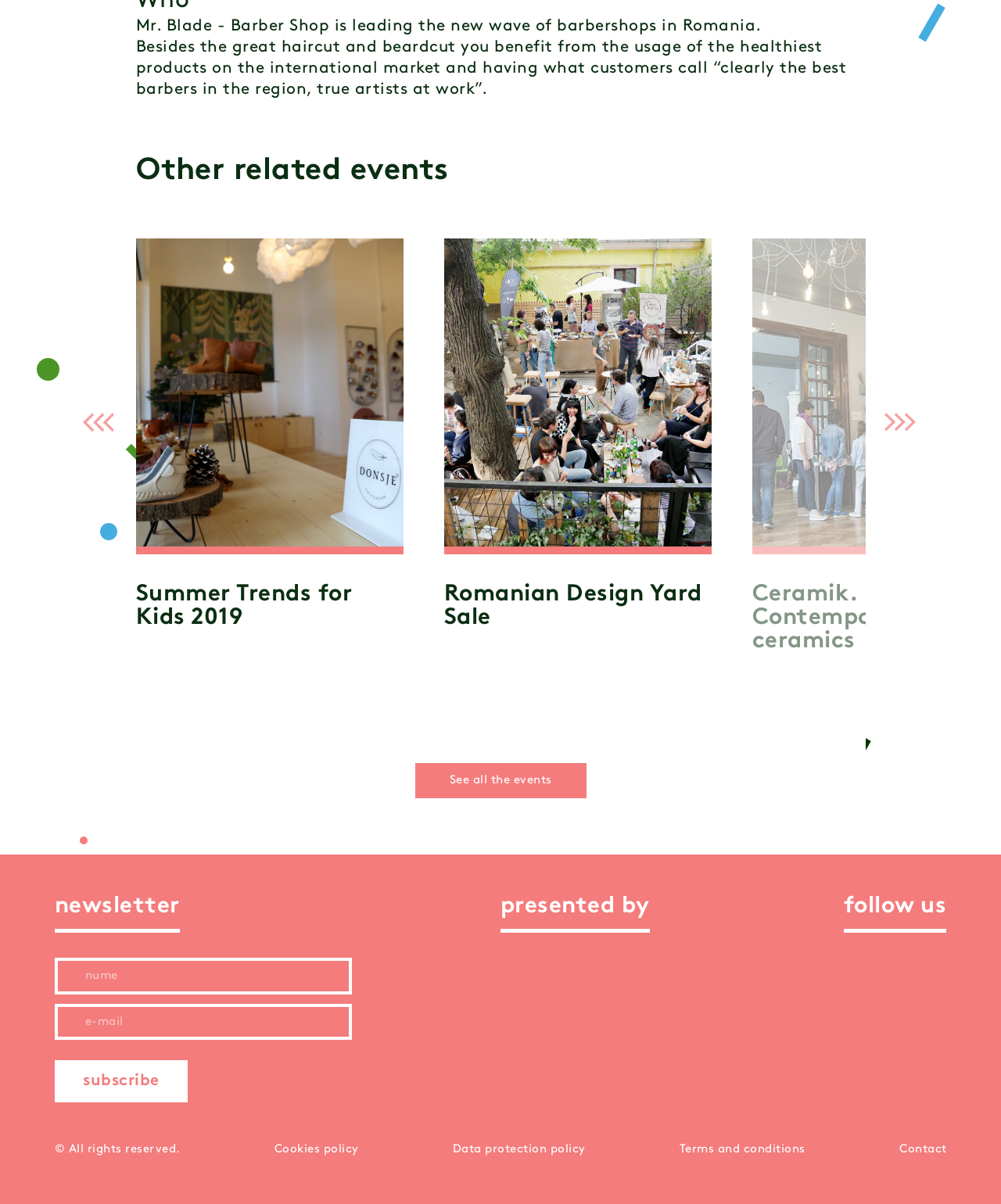Provide the bounding box coordinates of the section that needs to be clicked to accomplish the following instruction: "Subscribe to the newsletter."

[0.054, 0.881, 0.188, 0.916]